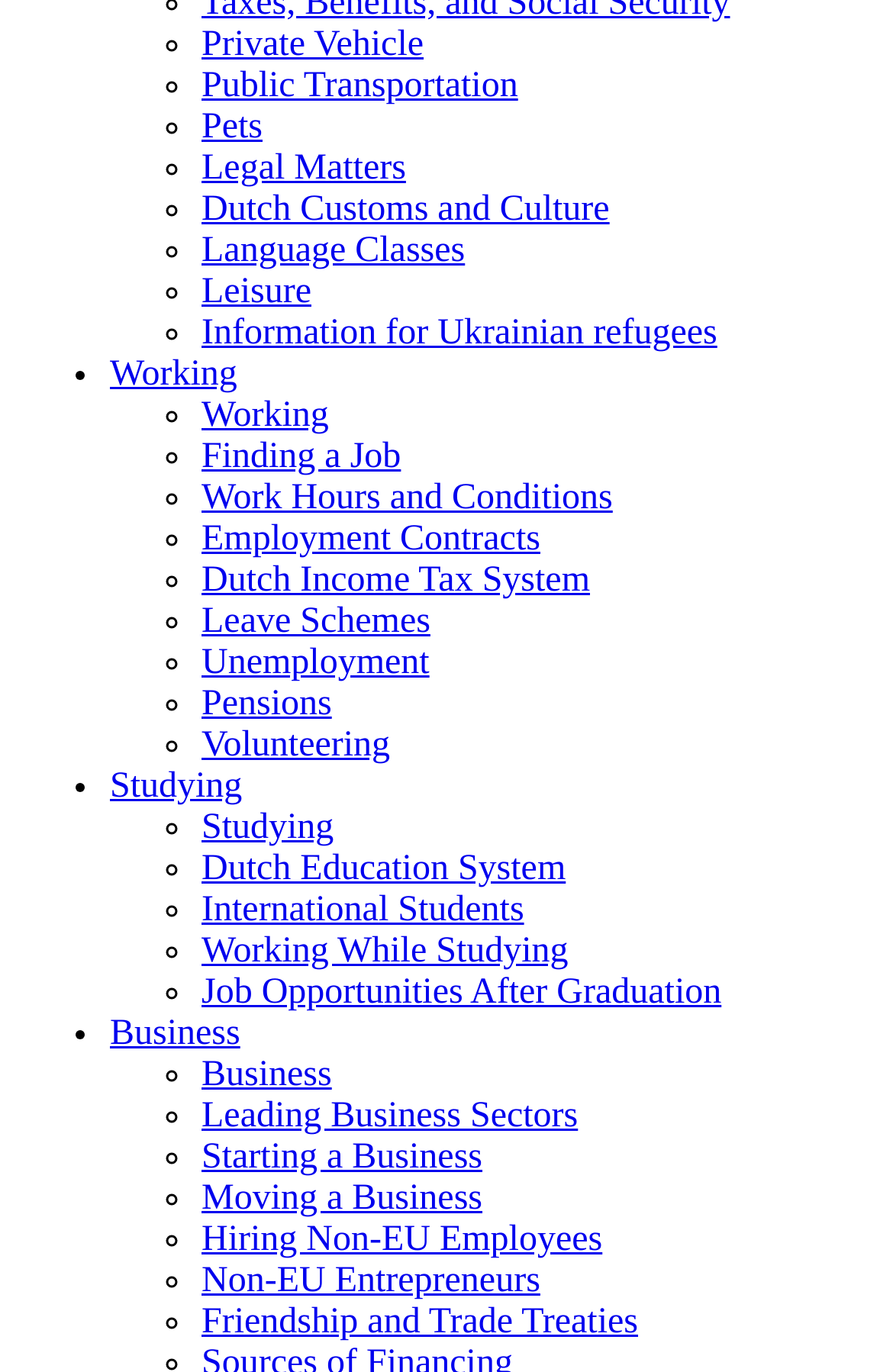How many categories are listed on this webpage?
Answer the question using a single word or phrase, according to the image.

9